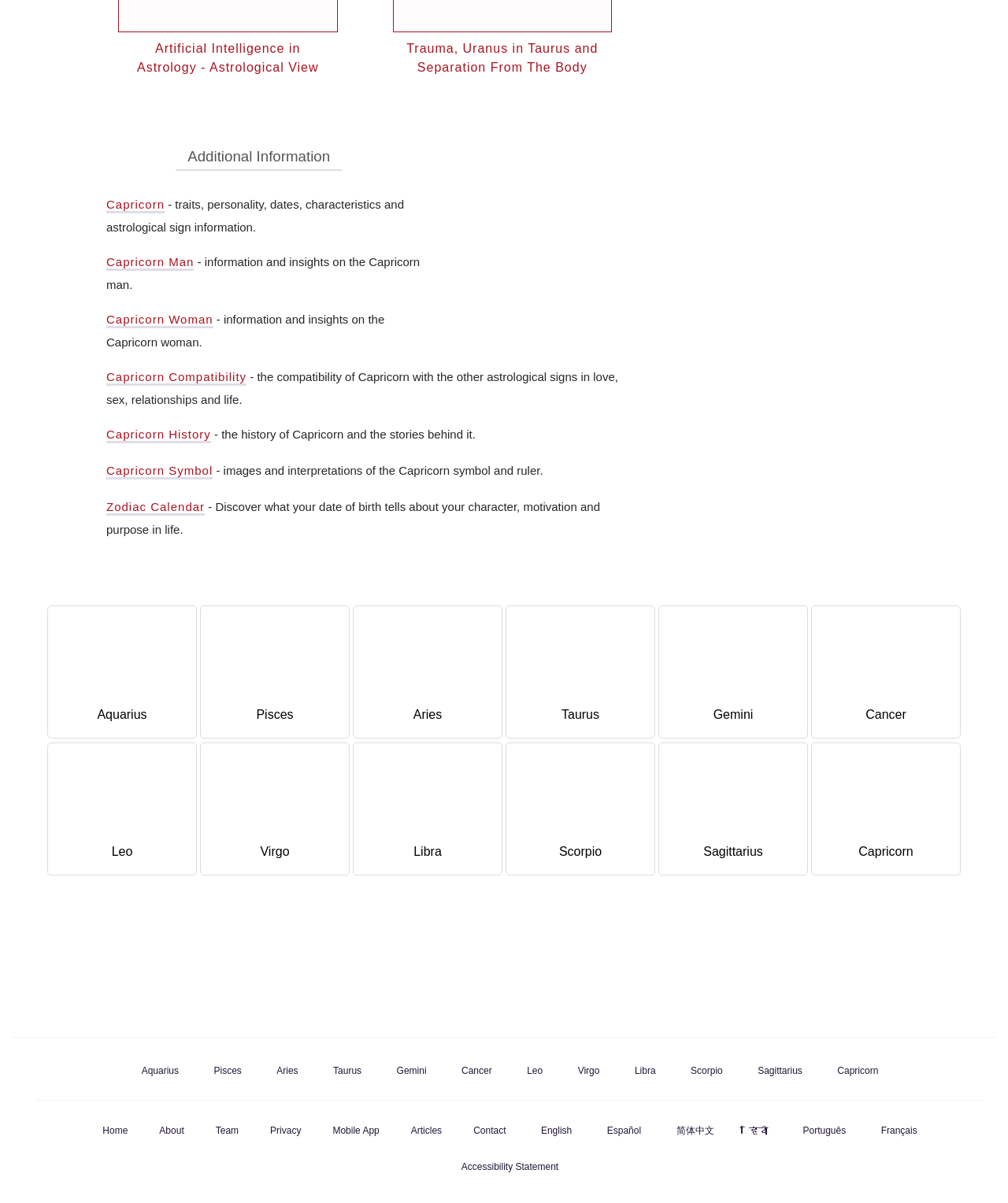Please answer the following query using a single word or phrase: 
How many astrological signs are listed on the webpage?

12